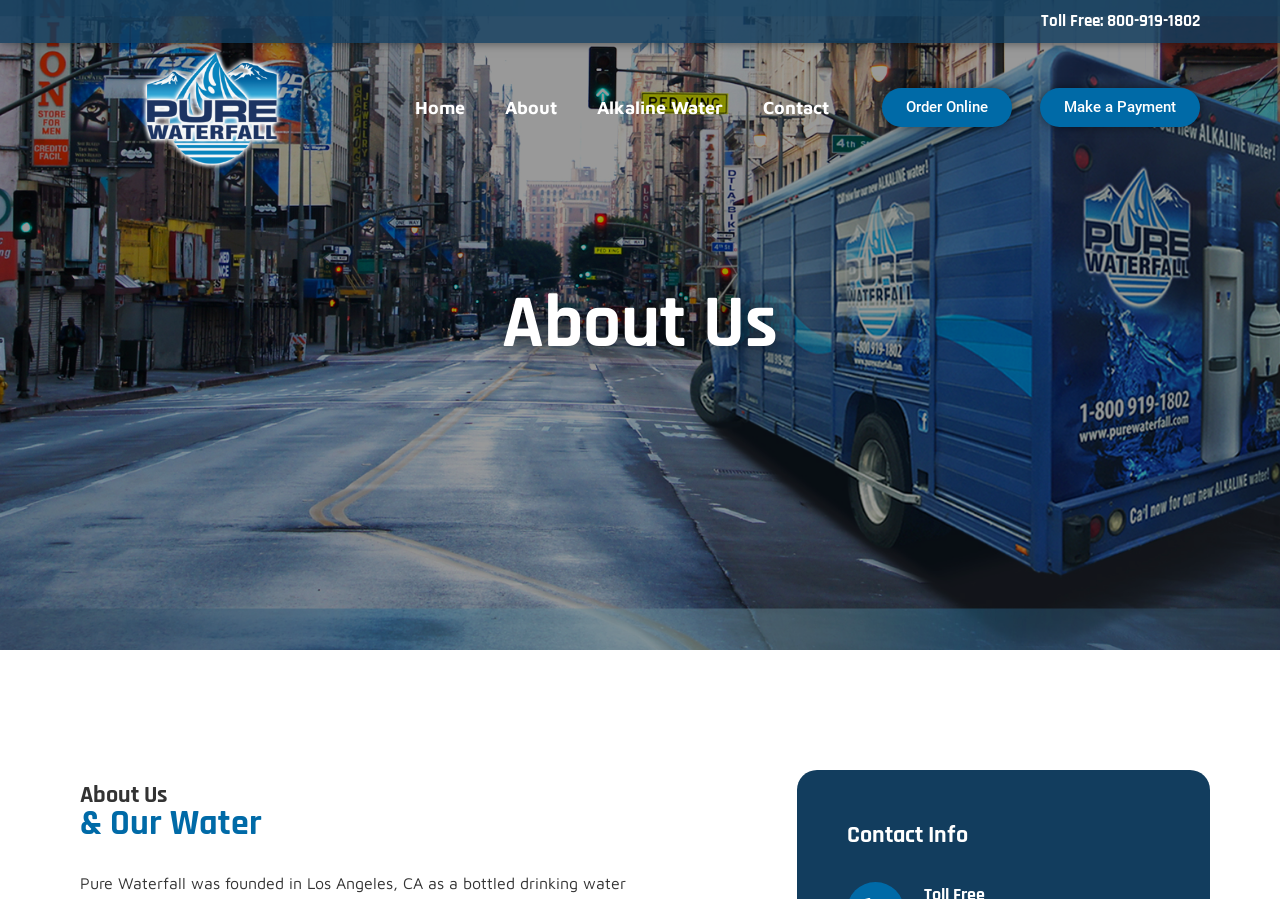What are the main sections on this webpage?
Please craft a detailed and exhaustive response to the question.

I identified the main sections on this webpage by looking at the heading elements, which are 'About Us', 'About Us & Our Water', and 'Contact Info', indicating that these are the main topics covered on this webpage.